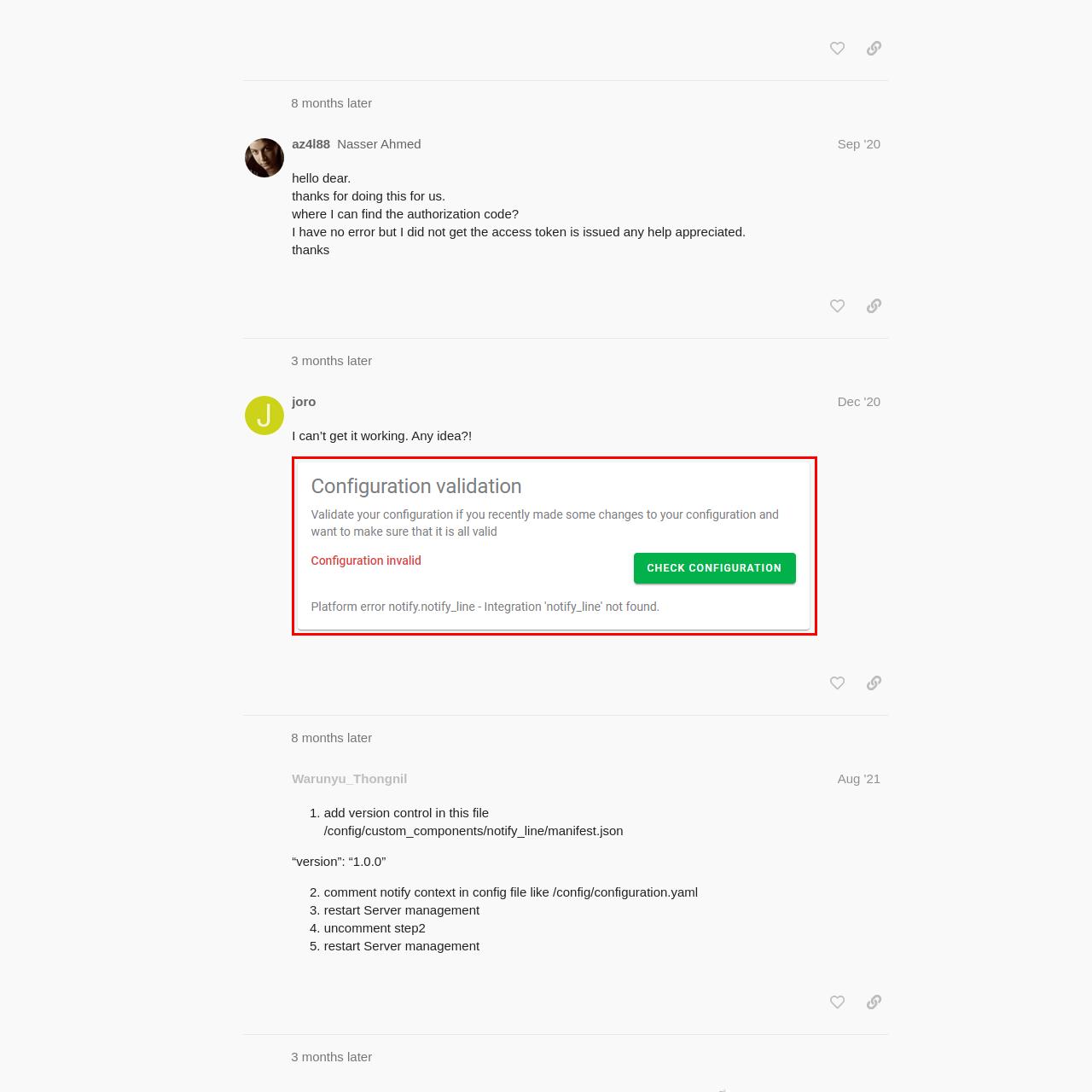Generate a detailed caption for the picture that is marked by the red rectangle.

The image showcases a user interface displaying a "Configuration Validation" message. The message indicates that there is an issue with the user's configuration setup. Prominently, a red alert states "Configuration invalid," signaling that there is a problem that needs attention. Below this warning, the message details that the platform error involves `notify.notify_line`, specifically indicating that the integration 'notify_line' cannot be found. 

To assist users in resolving this issue, a bright green button labeled "CHECK CONFIGURATION" is available, inviting them to validate their configuration settings and address any potential errors they may have recently encountered. This visual element emphasizes the importance of ensuring that modifications to the configuration are correctly implemented to avoid disruptions in service.